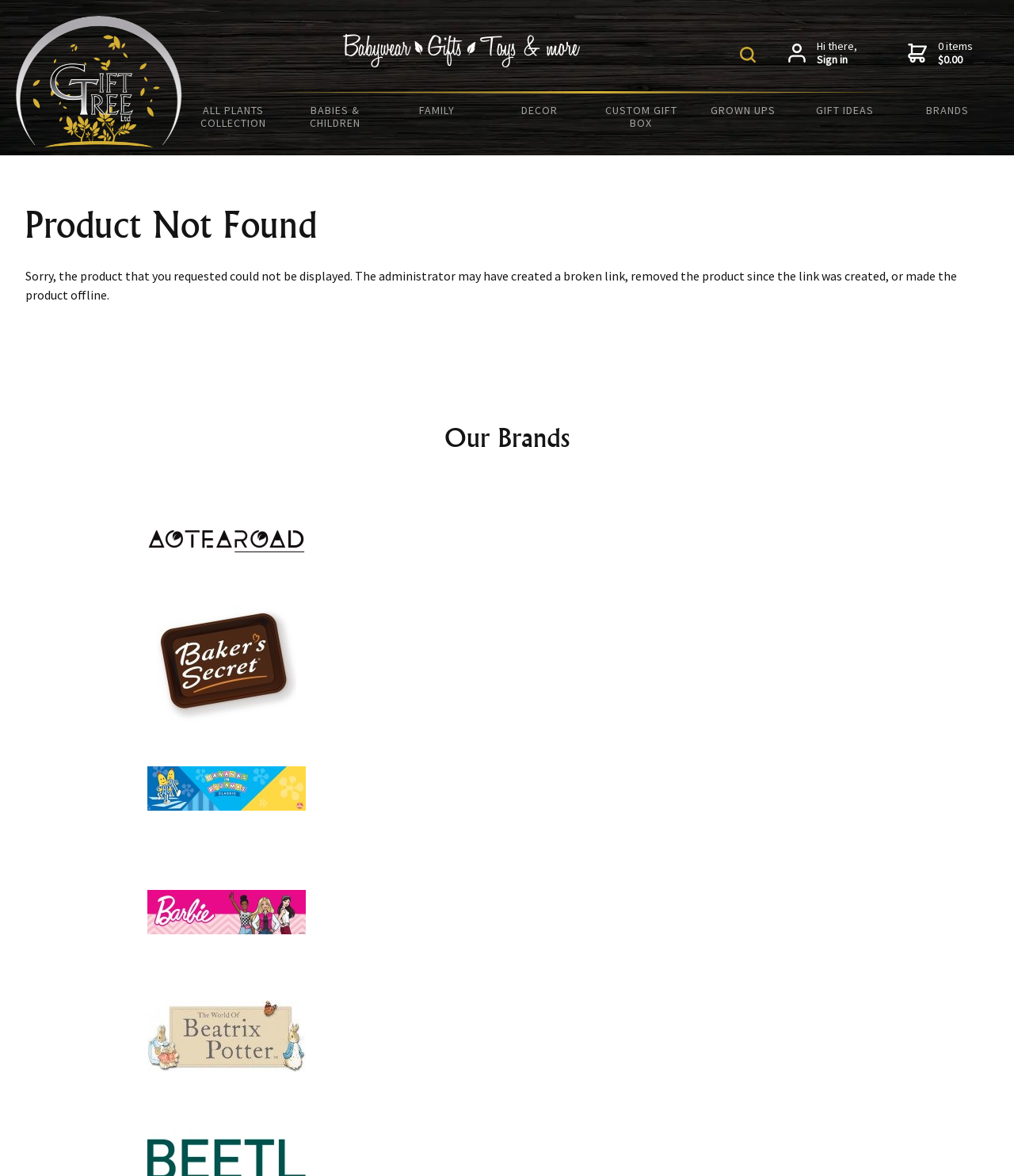Show me the bounding box coordinates of the clickable region to achieve the task as per the instruction: "Sign in to your account".

[0.777, 0.034, 0.845, 0.057]